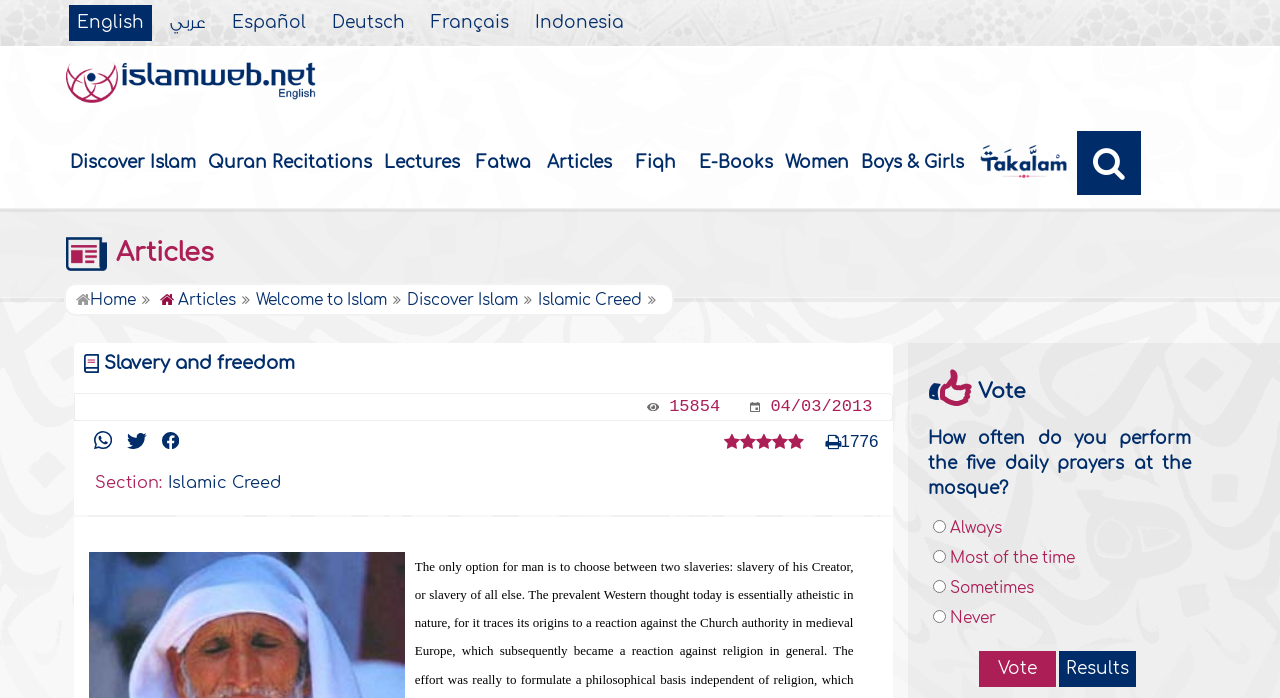What is the rating of the article according to the opinions?
From the image, provide a succinct answer in one word or a short phrase.

5 out of 5